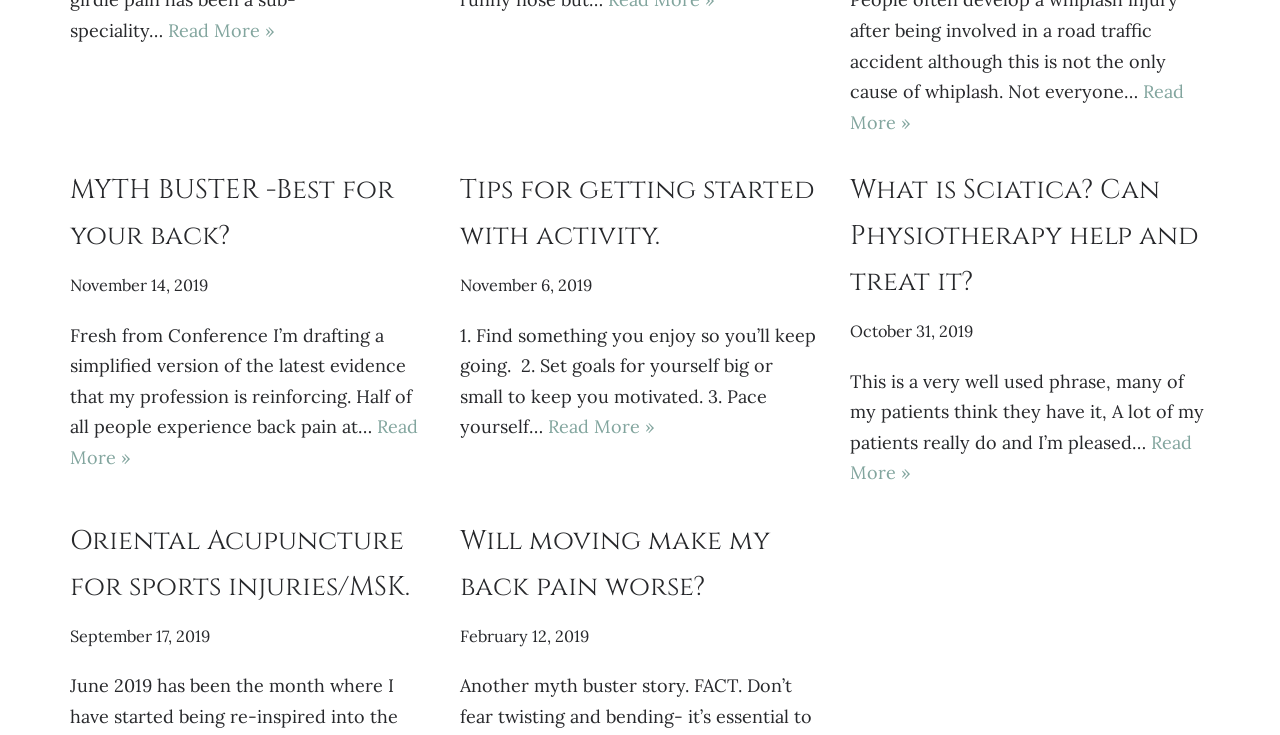Provide the bounding box coordinates of the UI element that matches the description: "Oriental Acupuncture for sports injuries/MSK.".

[0.055, 0.712, 0.32, 0.823]